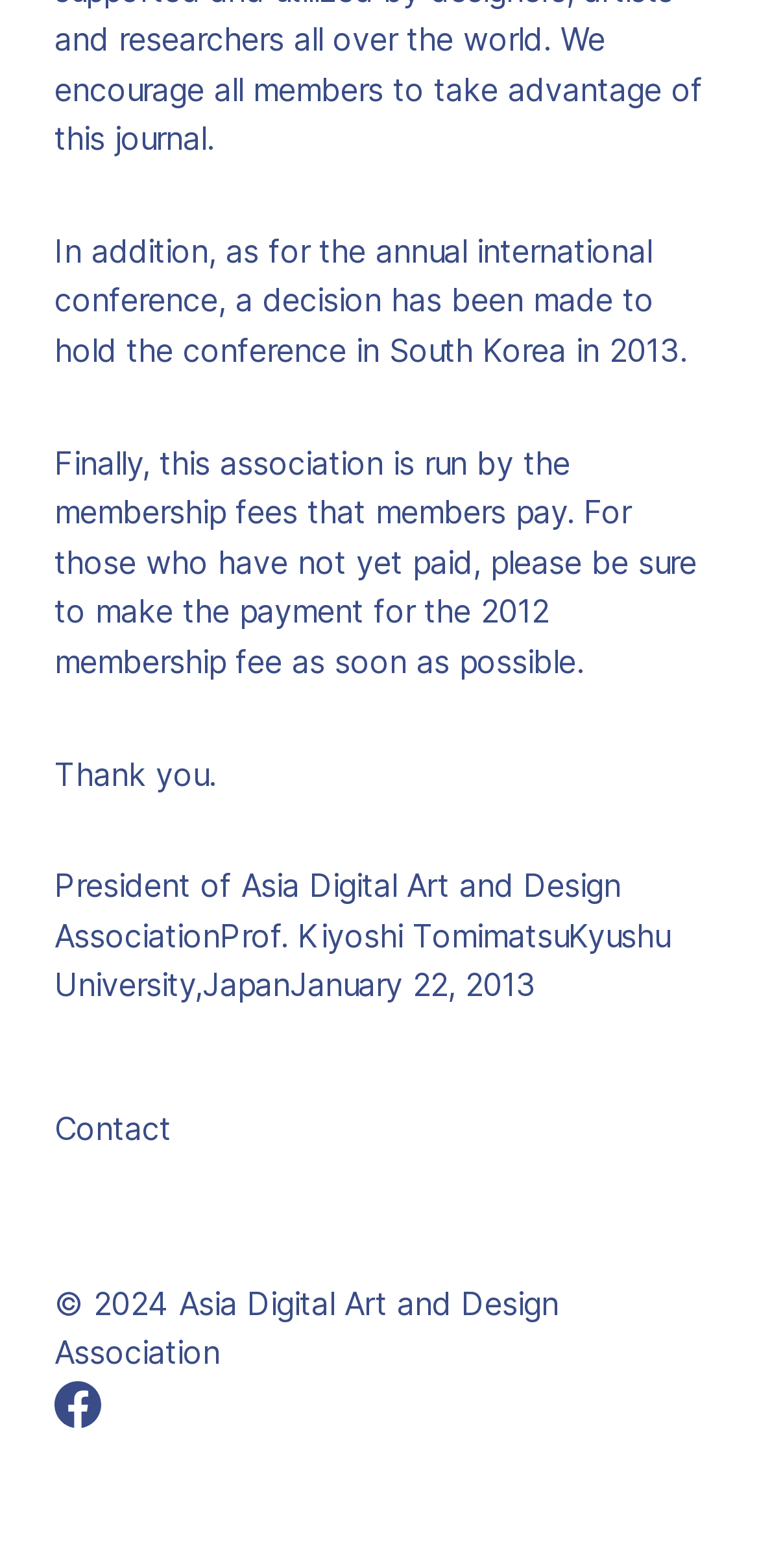How many links are present in the footer section?
Answer the question with as much detail as possible.

The answer can be found by counting the number of link elements present in the contentinfo section, which is typically the footer section of a webpage. There are three link elements: 'Contact', '© 2024 Asia Digital Art and Design Association', and an empty link element.